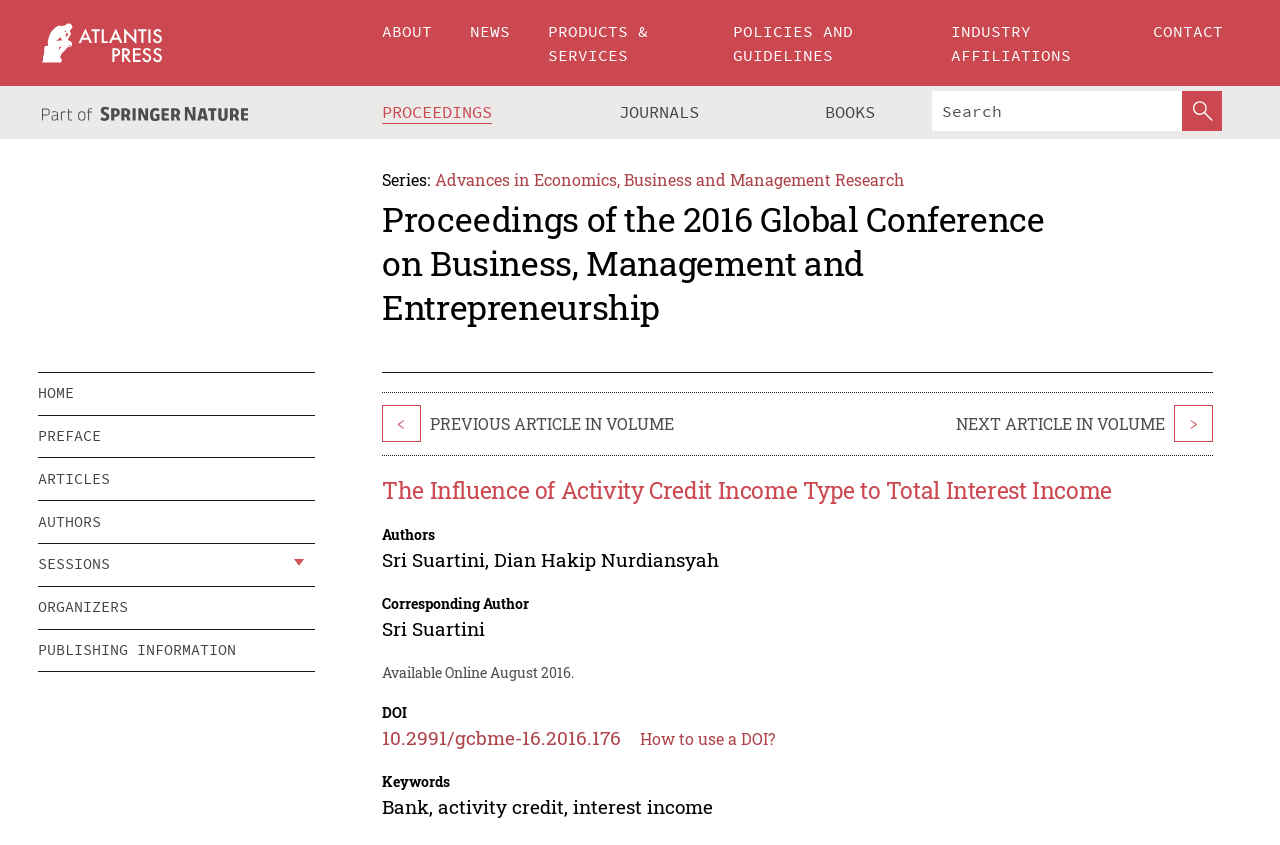Find the bounding box coordinates of the element you need to click on to perform this action: 'Search for a specific DOI'. The coordinates should be represented by four float values between 0 and 1, in the format [left, top, right, bottom].

[0.298, 0.858, 0.485, 0.887]